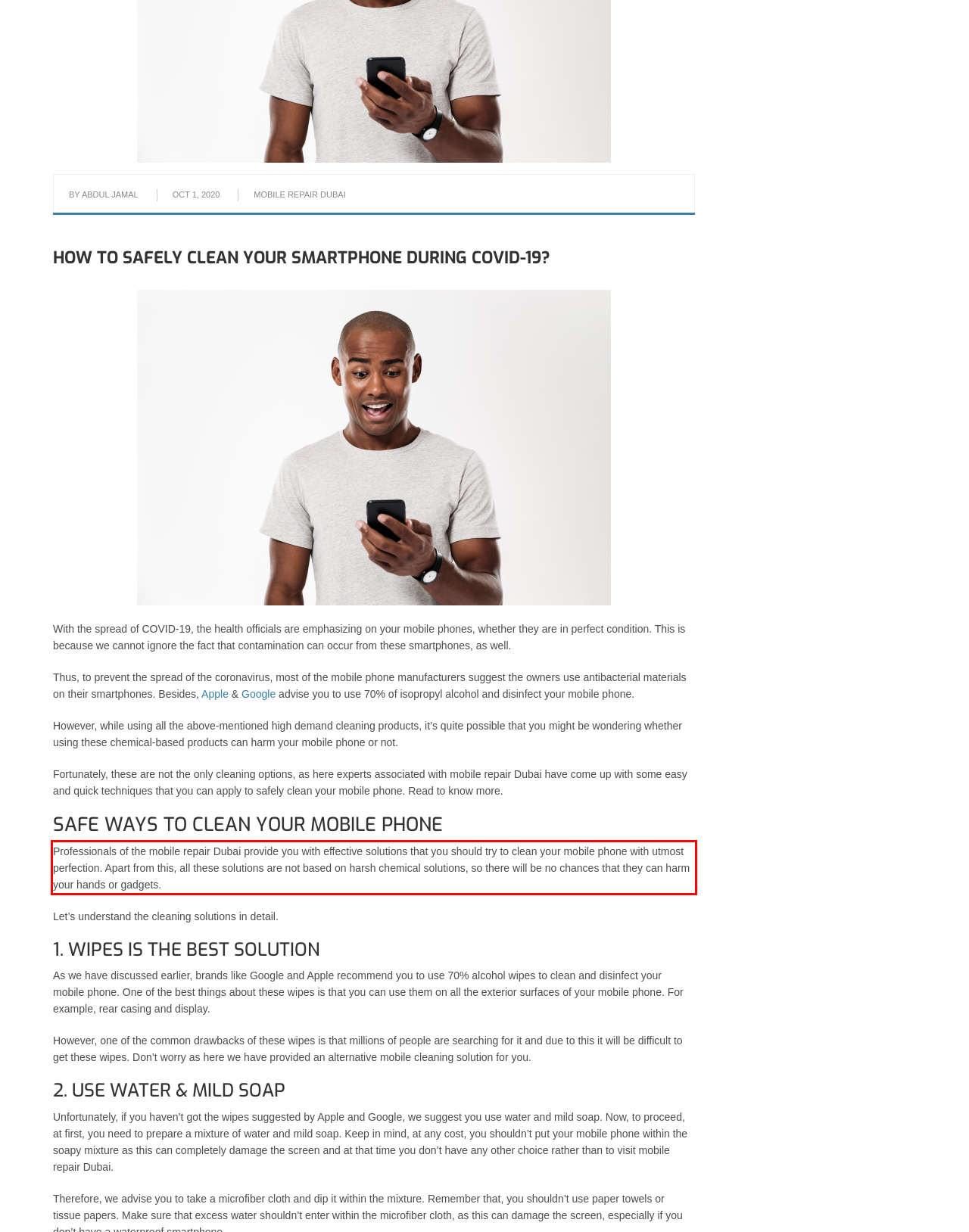Given a screenshot of a webpage containing a red bounding box, perform OCR on the text within this red bounding box and provide the text content.

Professionals of the mobile repair Dubai provide you with effective solutions that you should try to clean your mobile phone with utmost perfection. Apart from this, all these solutions are not based on harsh chemical solutions, so there will be no chances that they can harm your hands or gadgets.